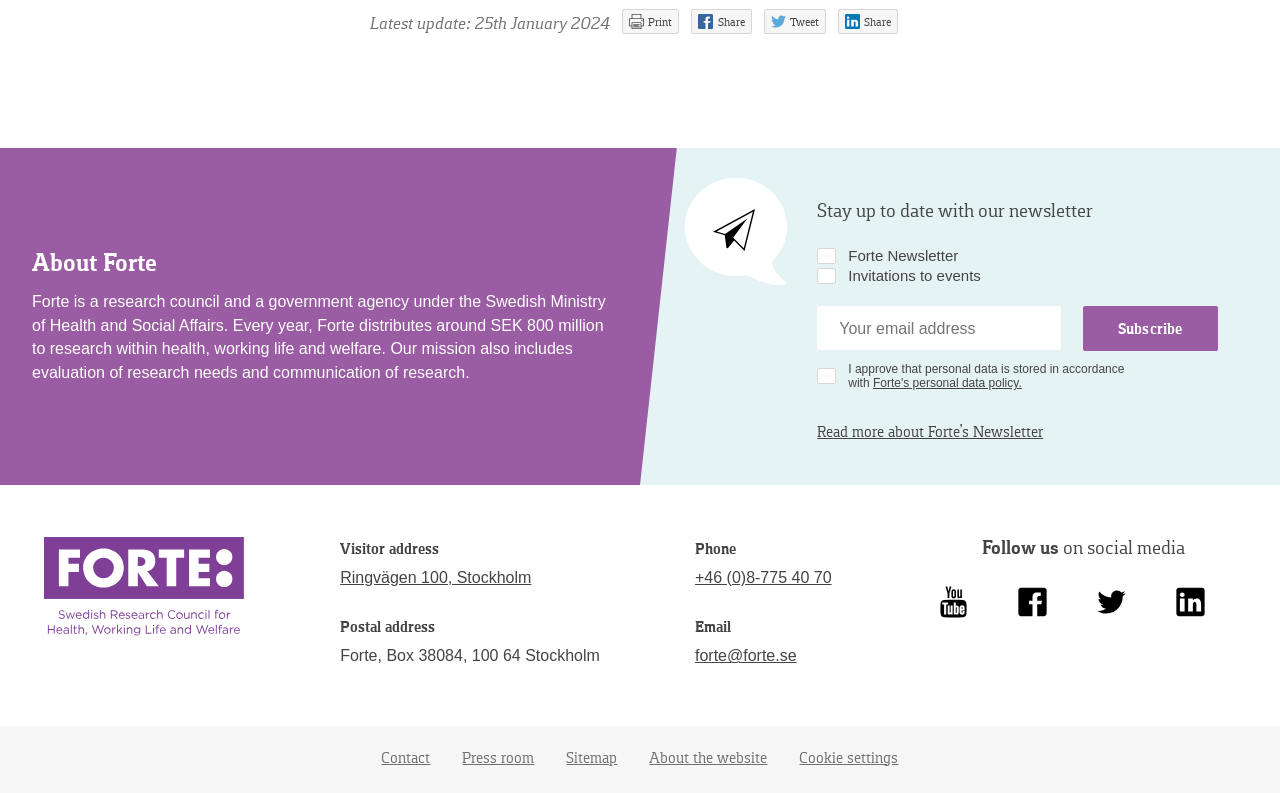How can I subscribe to Forte's newsletter?
Based on the image, please offer an in-depth response to the question.

To subscribe to Forte's newsletter, I can fill in the form with my email address and select the options I'm interested in, and then click the 'Subscribe' button.